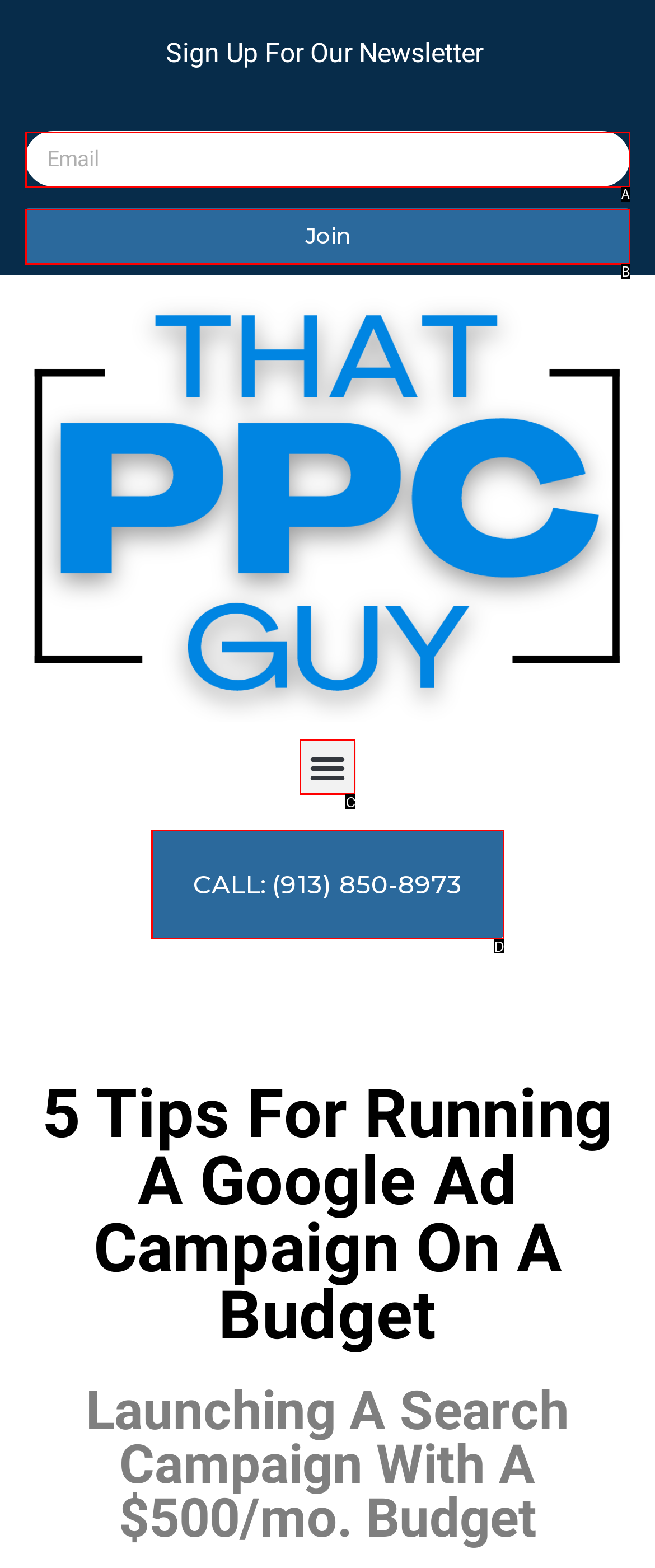Based on the provided element description: Contact, identify the best matching HTML element. Respond with the corresponding letter from the options shown.

None